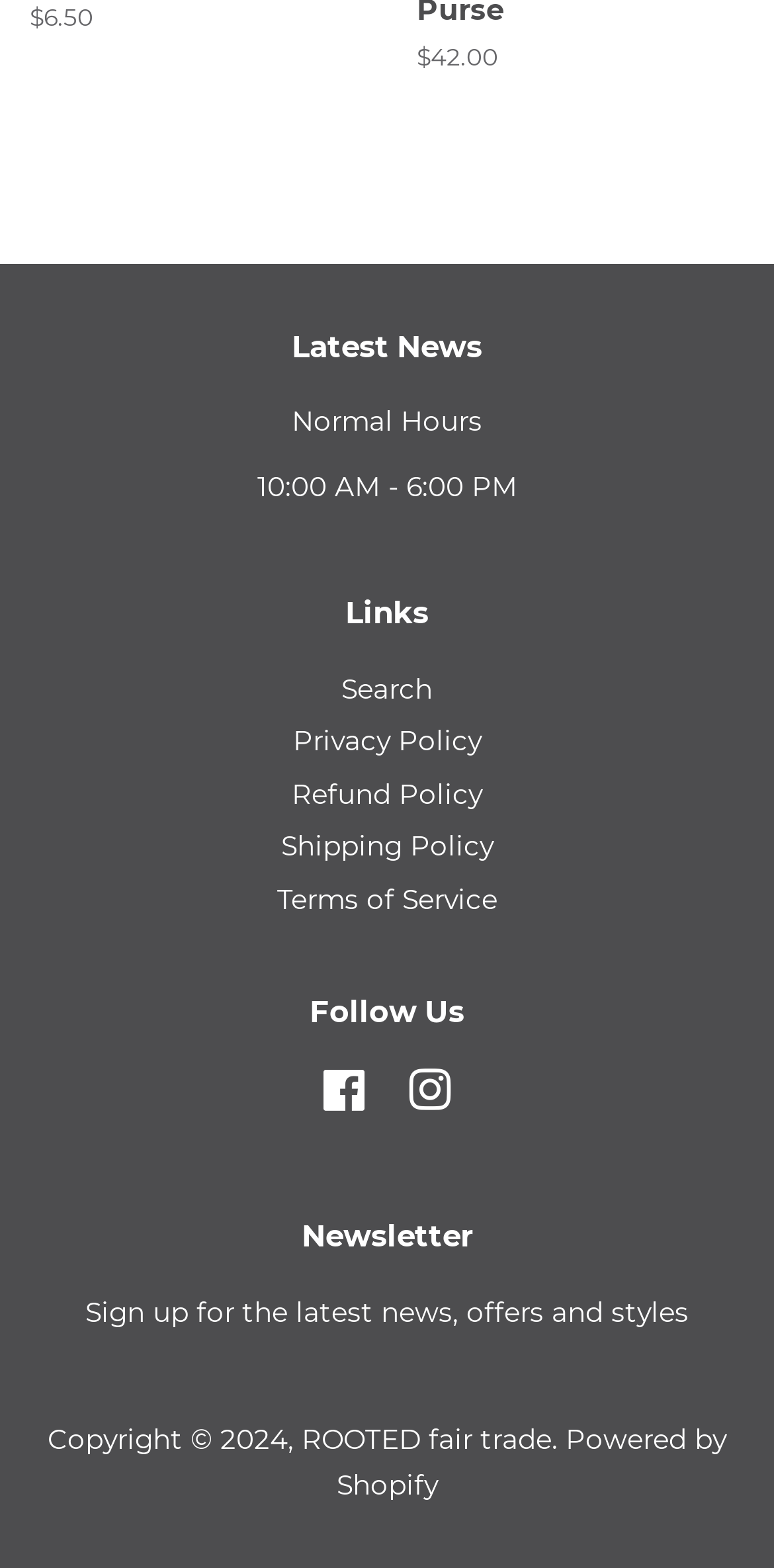Locate the bounding box coordinates of the clickable area to execute the instruction: "View latest news". Provide the coordinates as four float numbers between 0 and 1, represented as [left, top, right, bottom].

[0.377, 0.209, 0.623, 0.233]